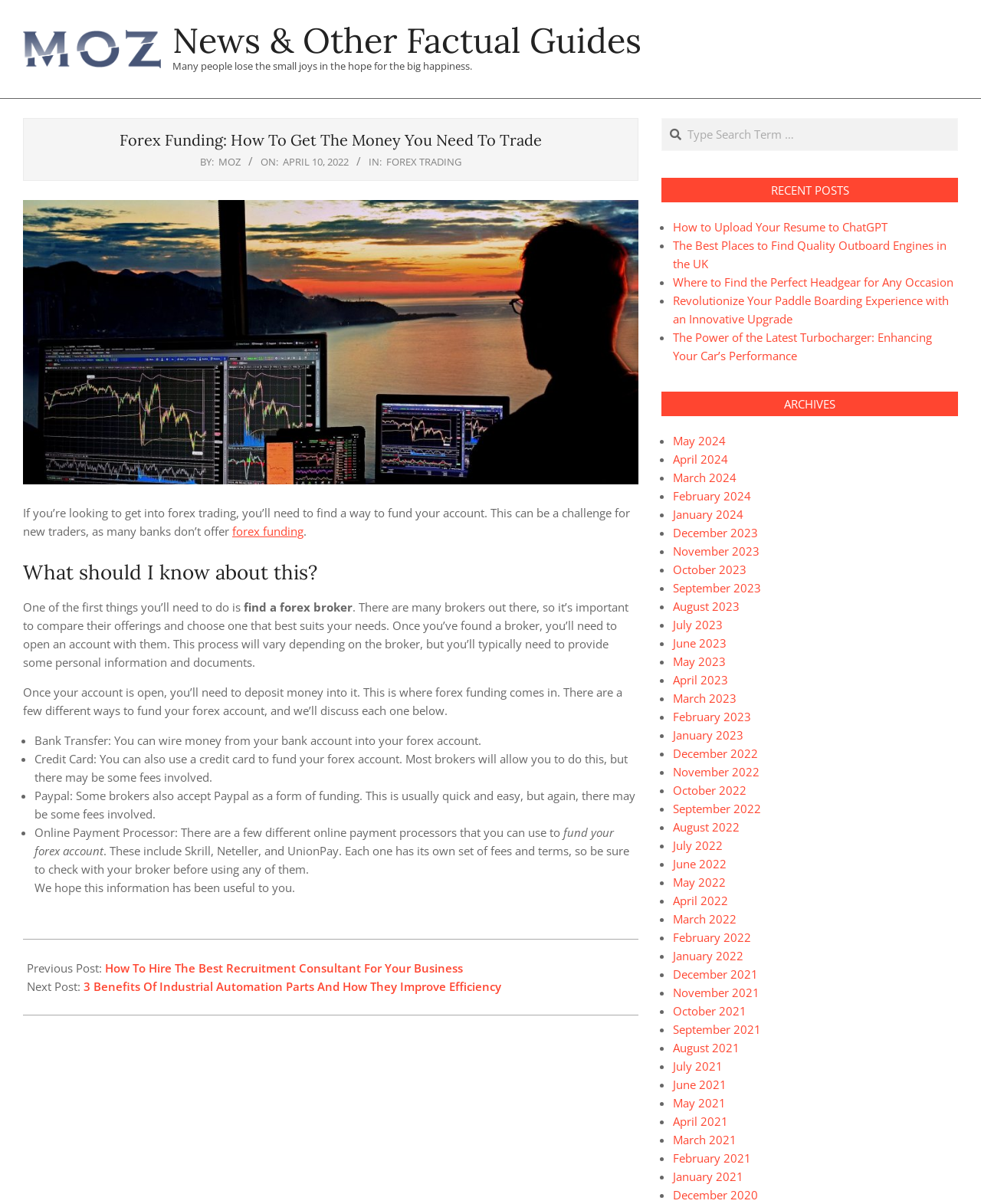Use a single word or phrase to answer the following:
What are the recent posts on the website?

How to Upload Your Resume to ChatGPT, etc.